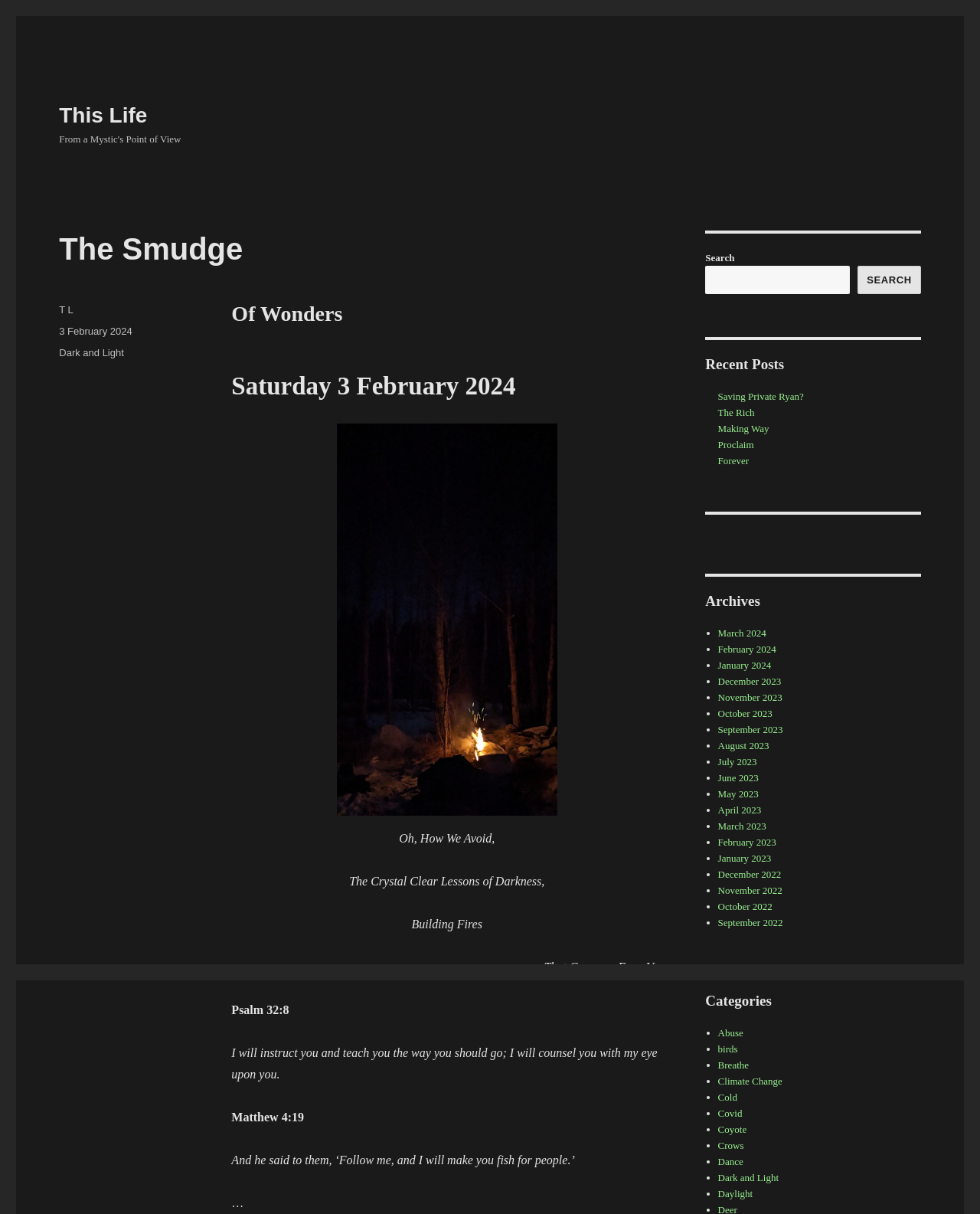How many categories are listed?
Please provide a comprehensive answer based on the details in the screenshot.

The categories are listed in two sections, one in the footer section and one in the sidebar section. In the footer section, there is one category listed, which is 'Dark and Light'. In the sidebar section, there are multiple categories listed, but they are not explicitly numbered. Therefore, the total number of categories listed is 2.